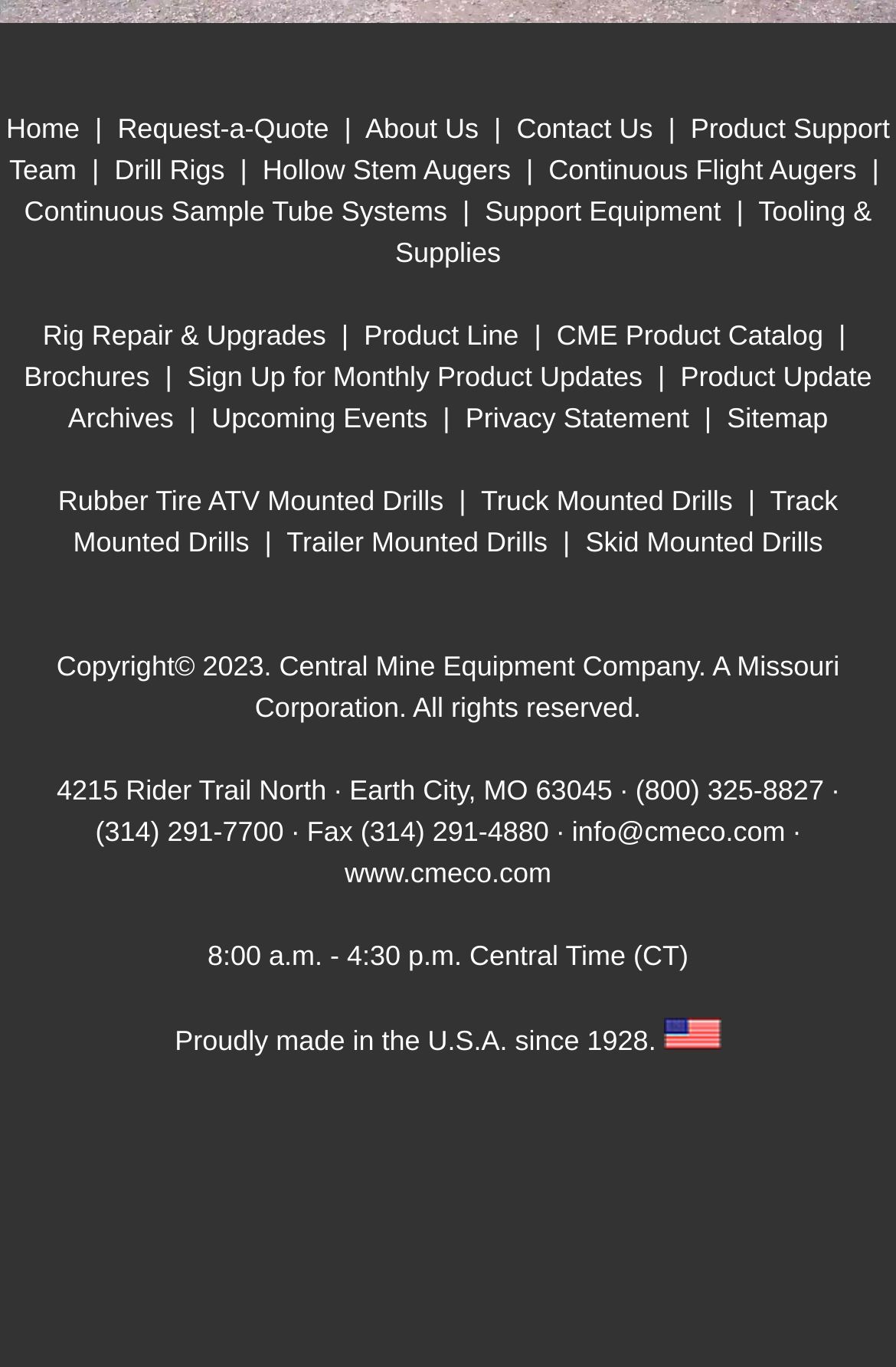Locate the bounding box of the user interface element based on this description: "About Us".

[0.408, 0.082, 0.534, 0.105]